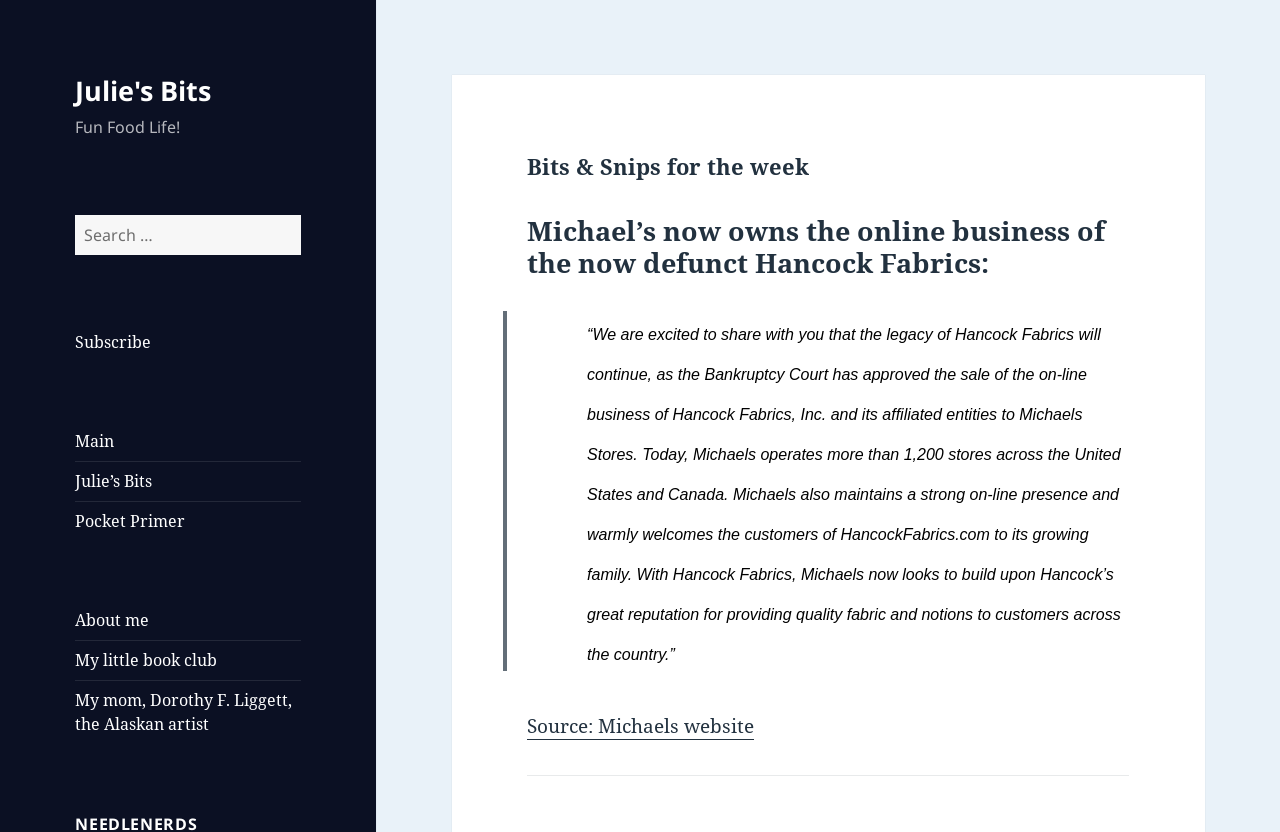Find the bounding box of the UI element described as follows: "Julie's Bits".

[0.059, 0.087, 0.165, 0.131]